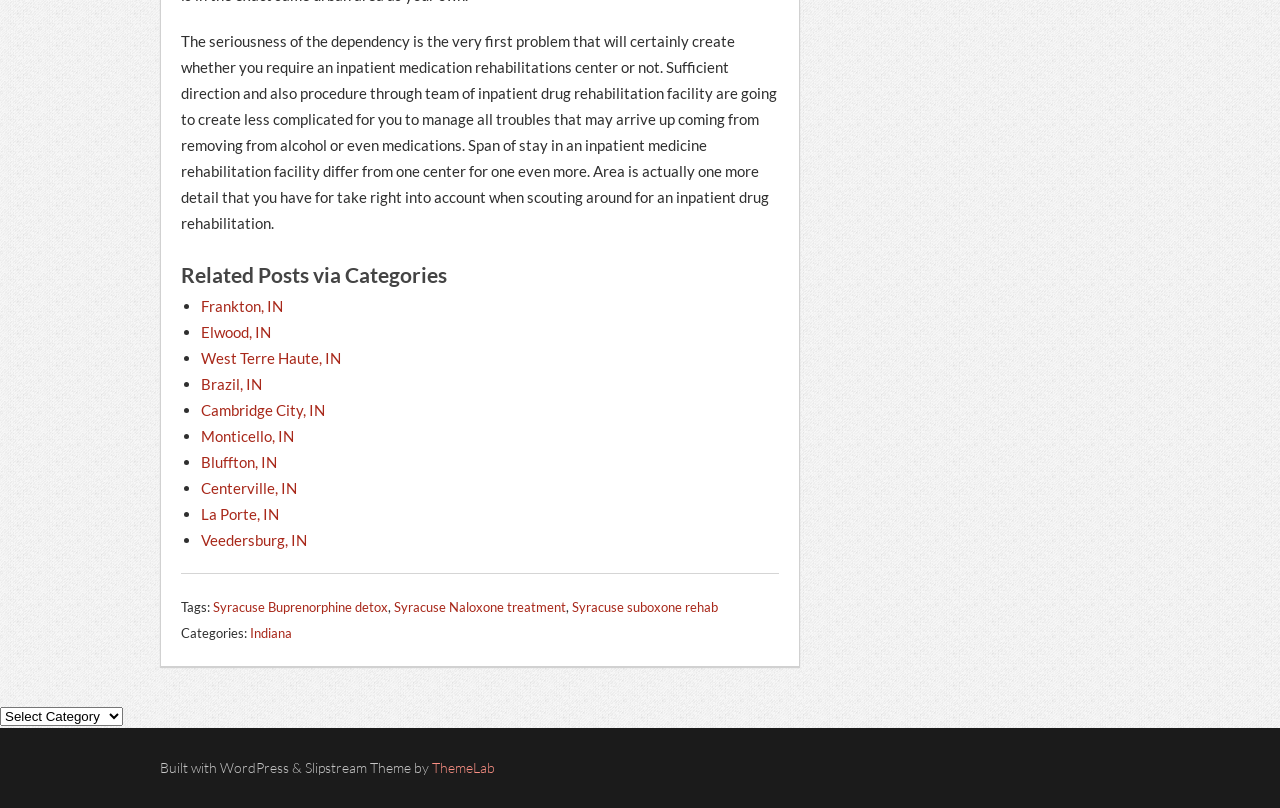What is the theme of the website?
Please provide a single word or phrase answer based on the image.

Slipstream Theme